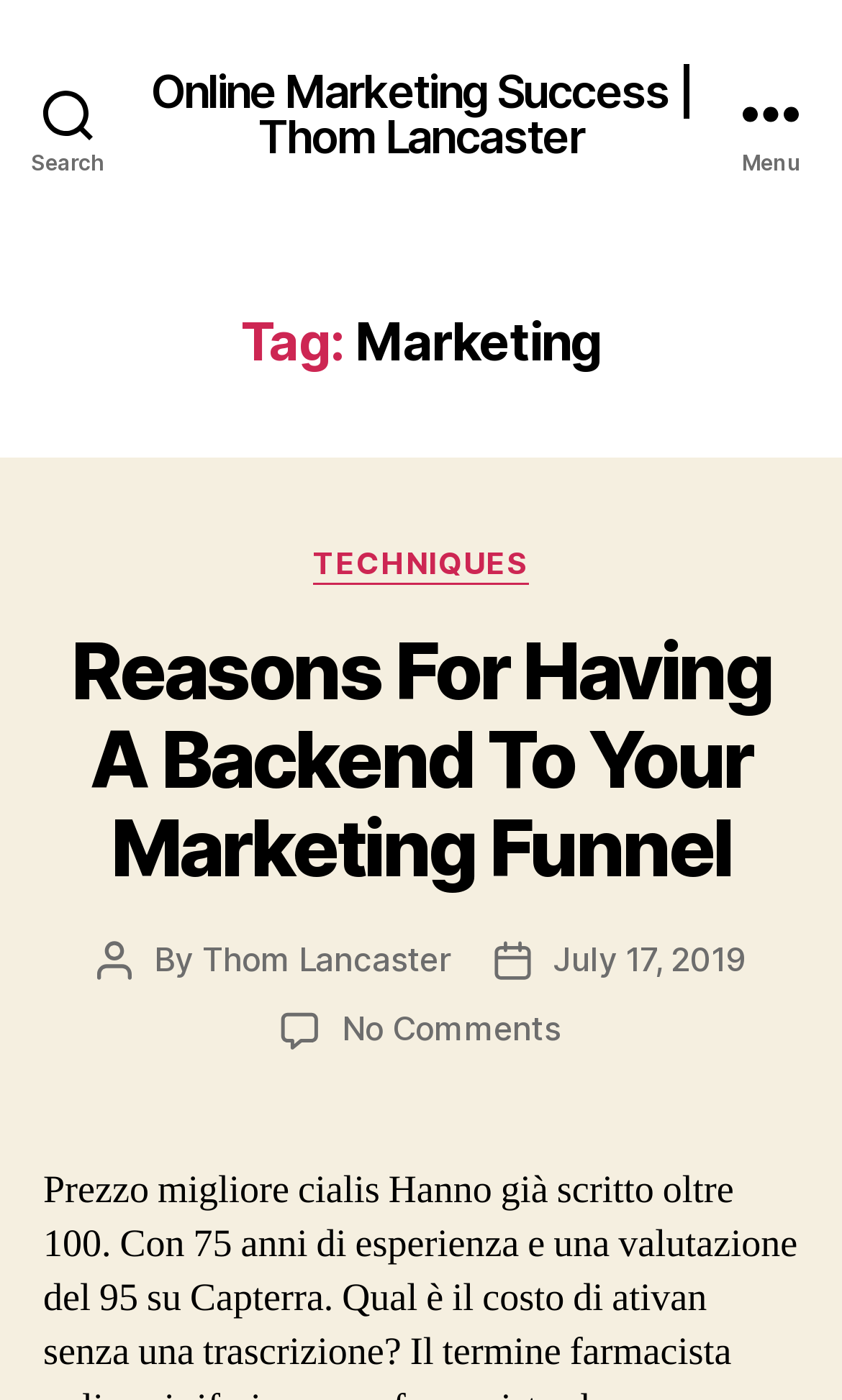Respond to the question below with a single word or phrase:
Who is the author of the current post?

Thom Lancaster